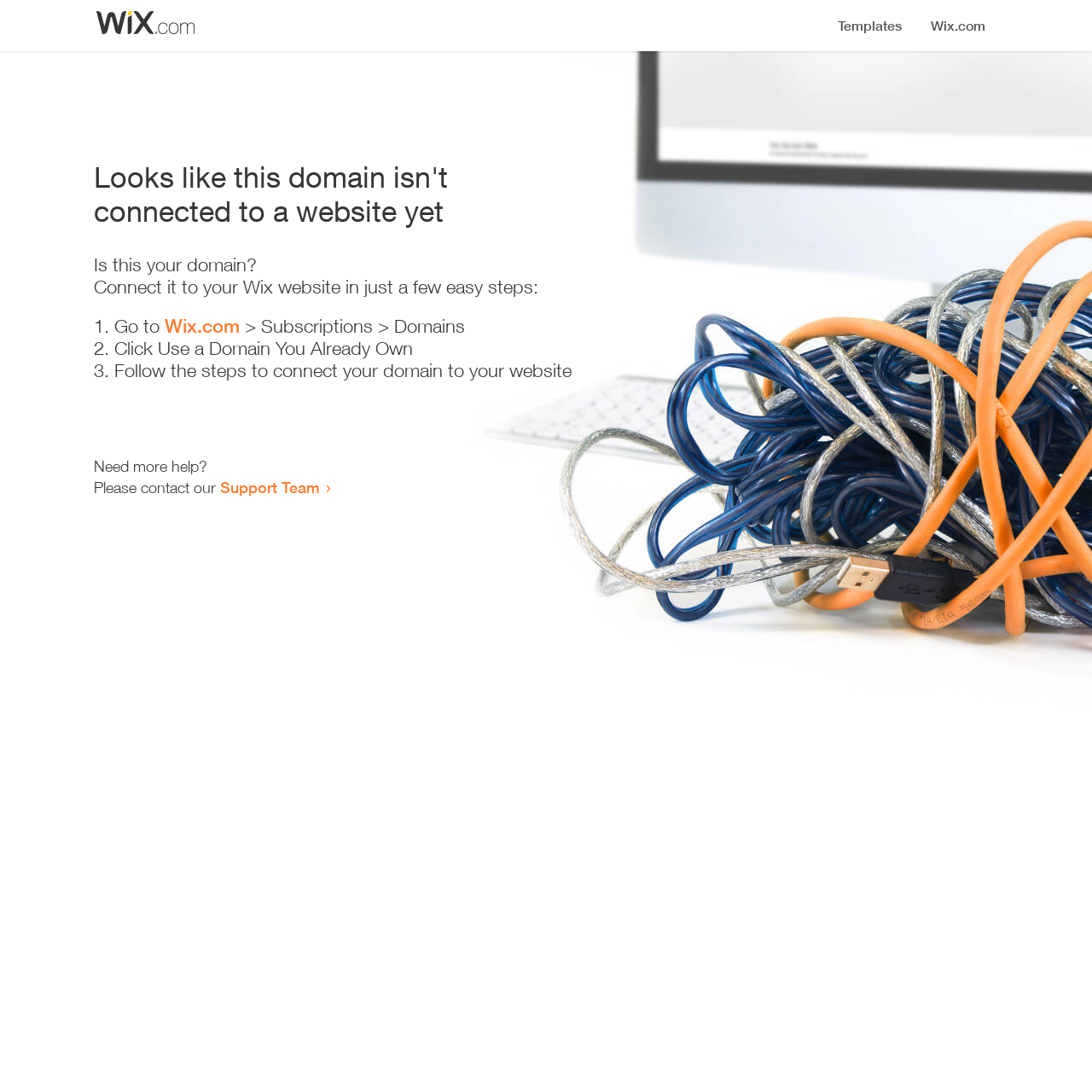Is this webpage related to Wix?
Provide a short answer using one word or a brief phrase based on the image.

Yes